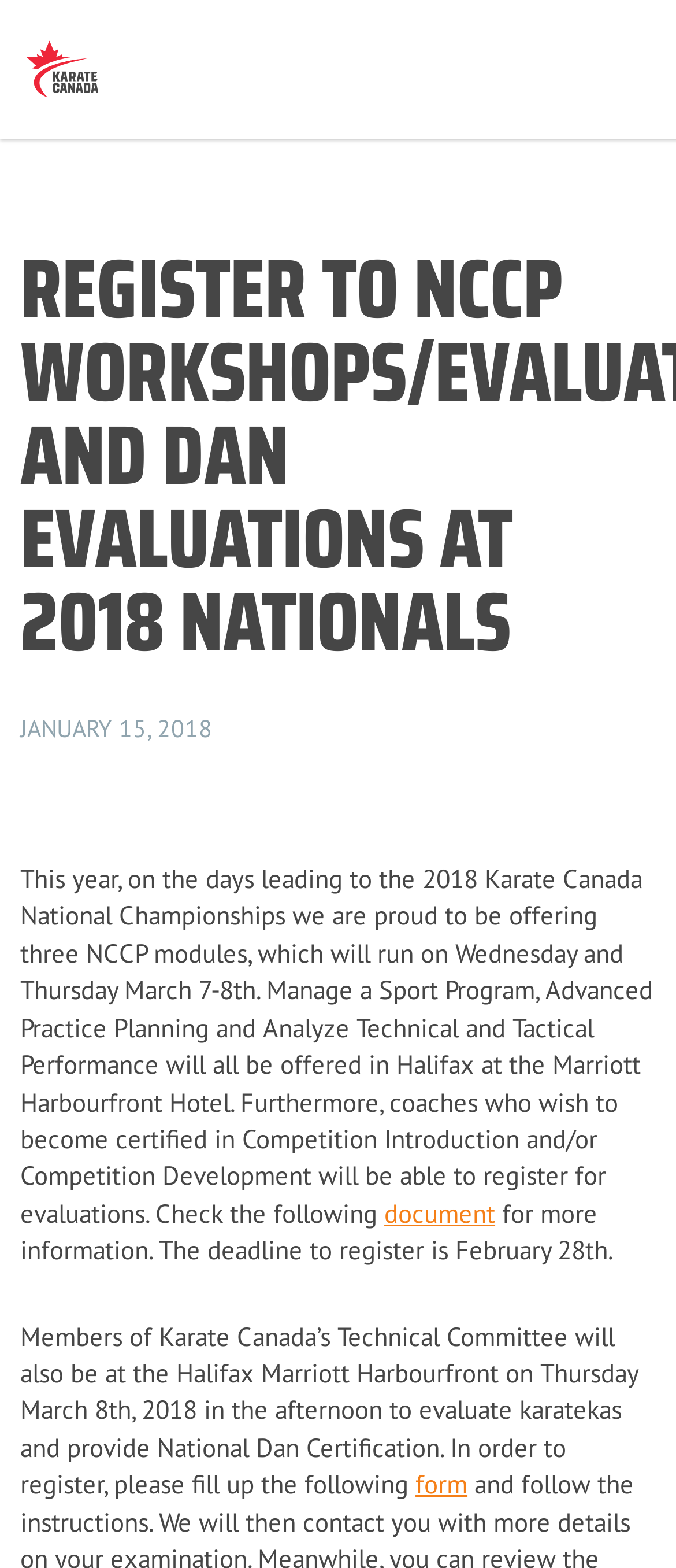Reply to the question below using a single word or brief phrase:
What is the purpose of the Technical Committee's evaluation?

National Dan Certification